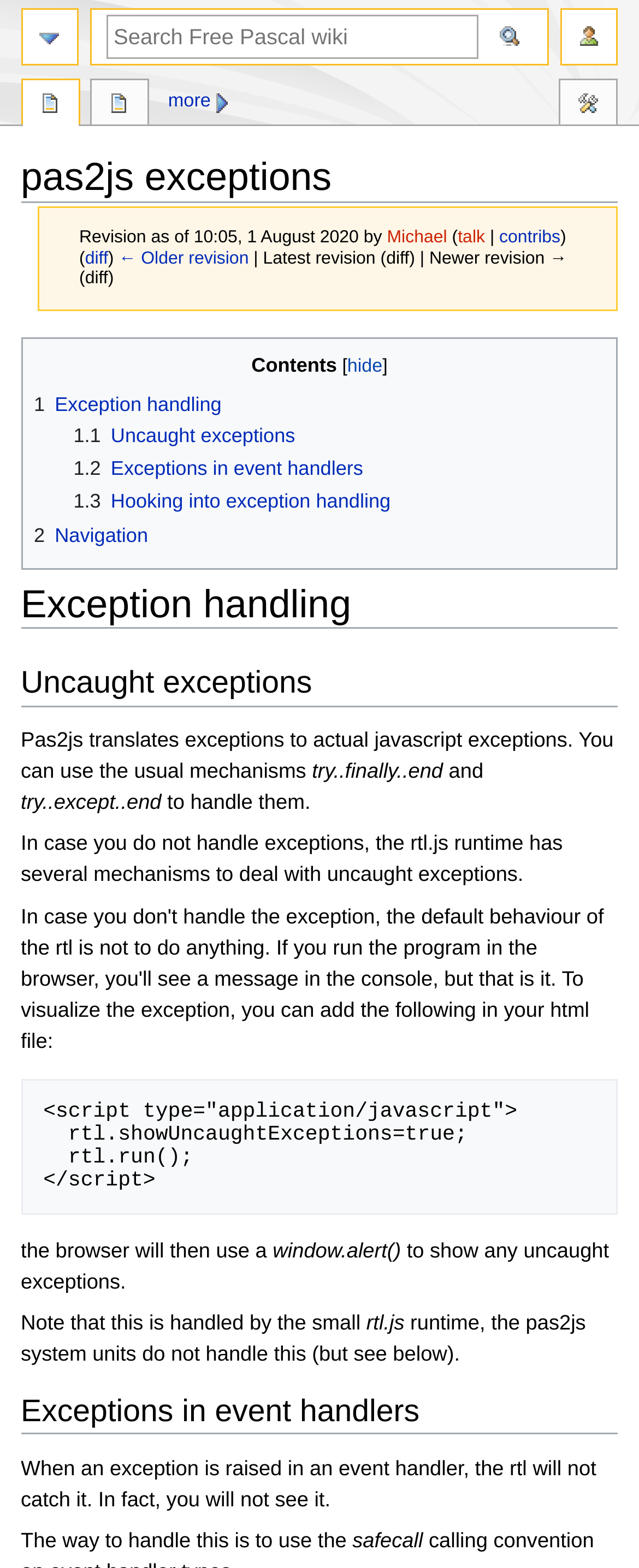What is the revision date of the current page?
Kindly offer a detailed explanation using the data available in the image.

The revision date can be found in the text 'Revision as of 10:05, 1 August 2020 by' which is located at the top of the page.